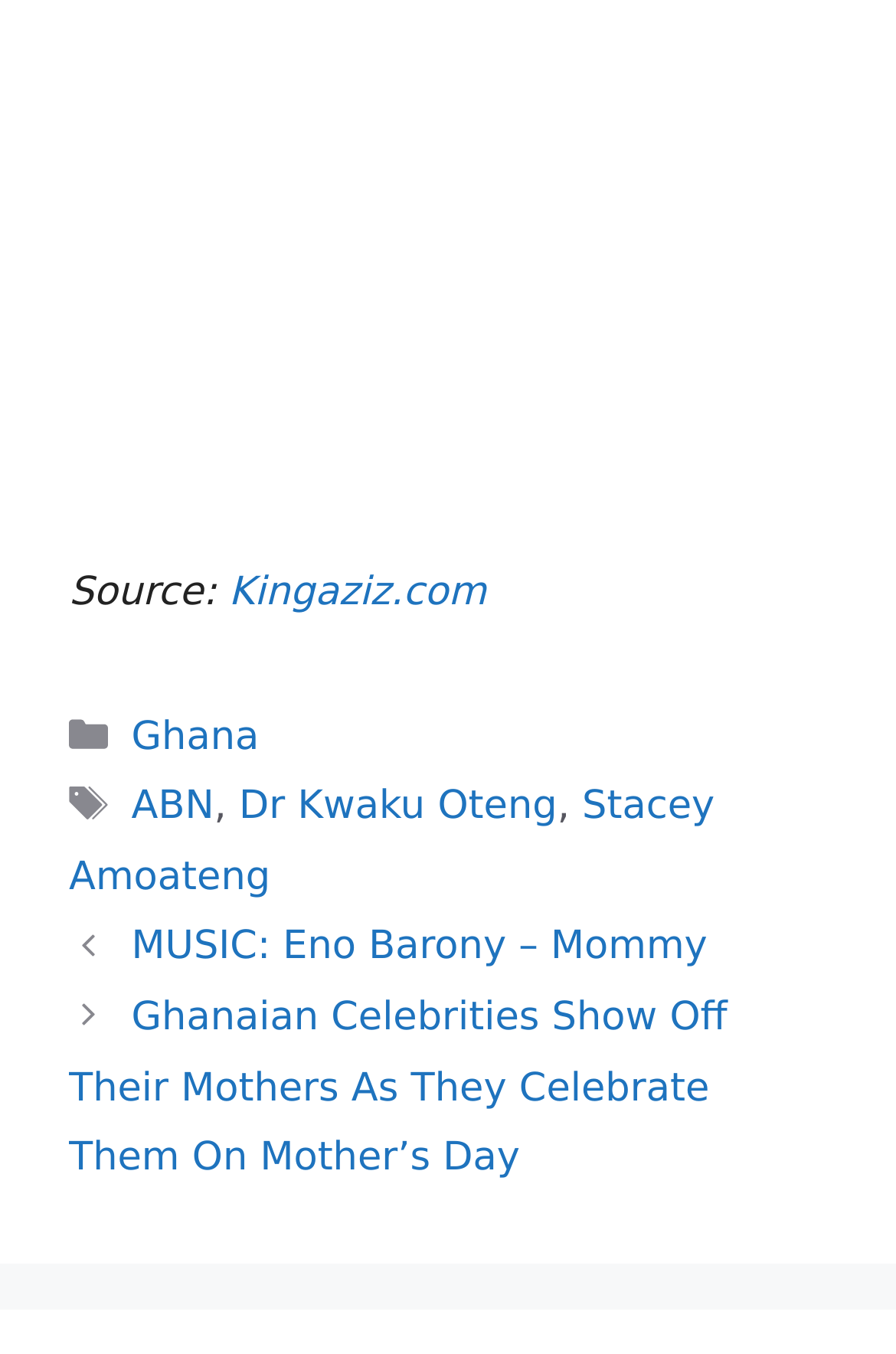What is the topic of the second post?
Could you please answer the question thoroughly and with as much detail as possible?

The topic of the second post is 'Mother's Day', which is mentioned in the title of the post 'Ghanaian Celebrities Show Off Their Mothers As They Celebrate Them On Mother’s Day'.